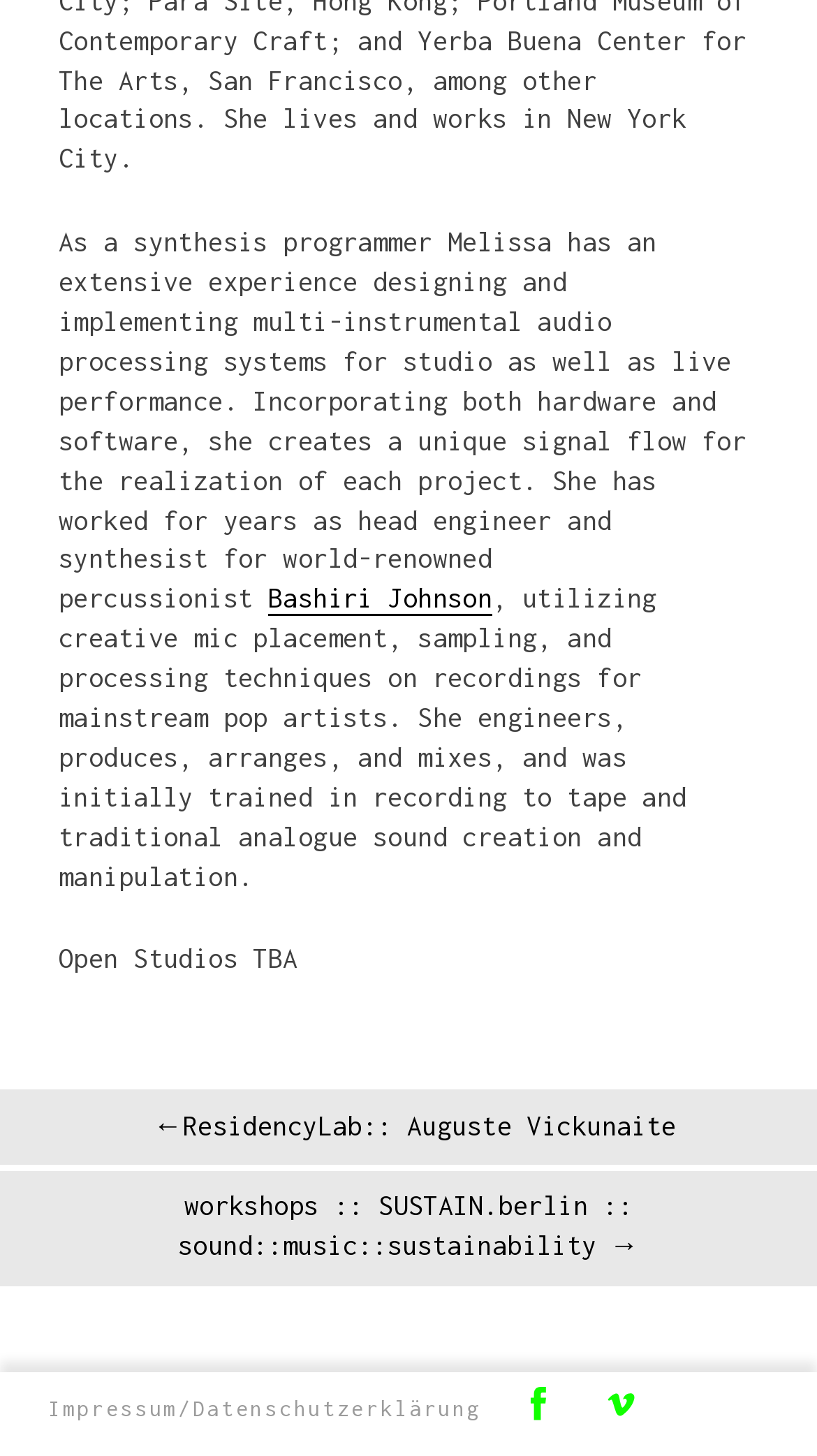What is the name of the upcoming event?
Could you answer the question in a detailed manner, providing as much information as possible?

The StaticText element with the text 'Open Studios TBA' suggests that it is an upcoming event, although the exact date is not specified.